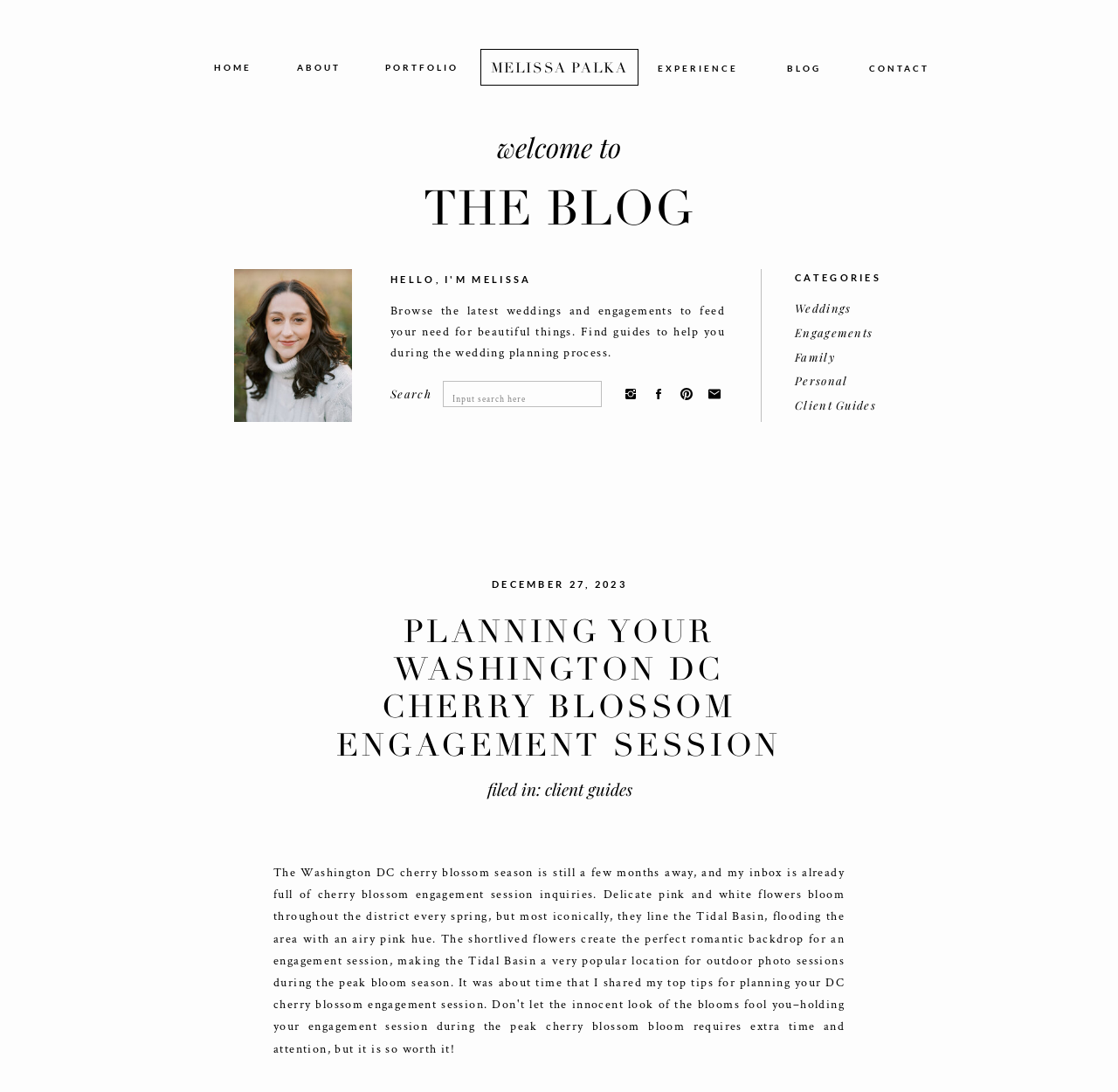What is the purpose of the search bar?
Based on the image, provide a one-word or brief-phrase response.

To search for content